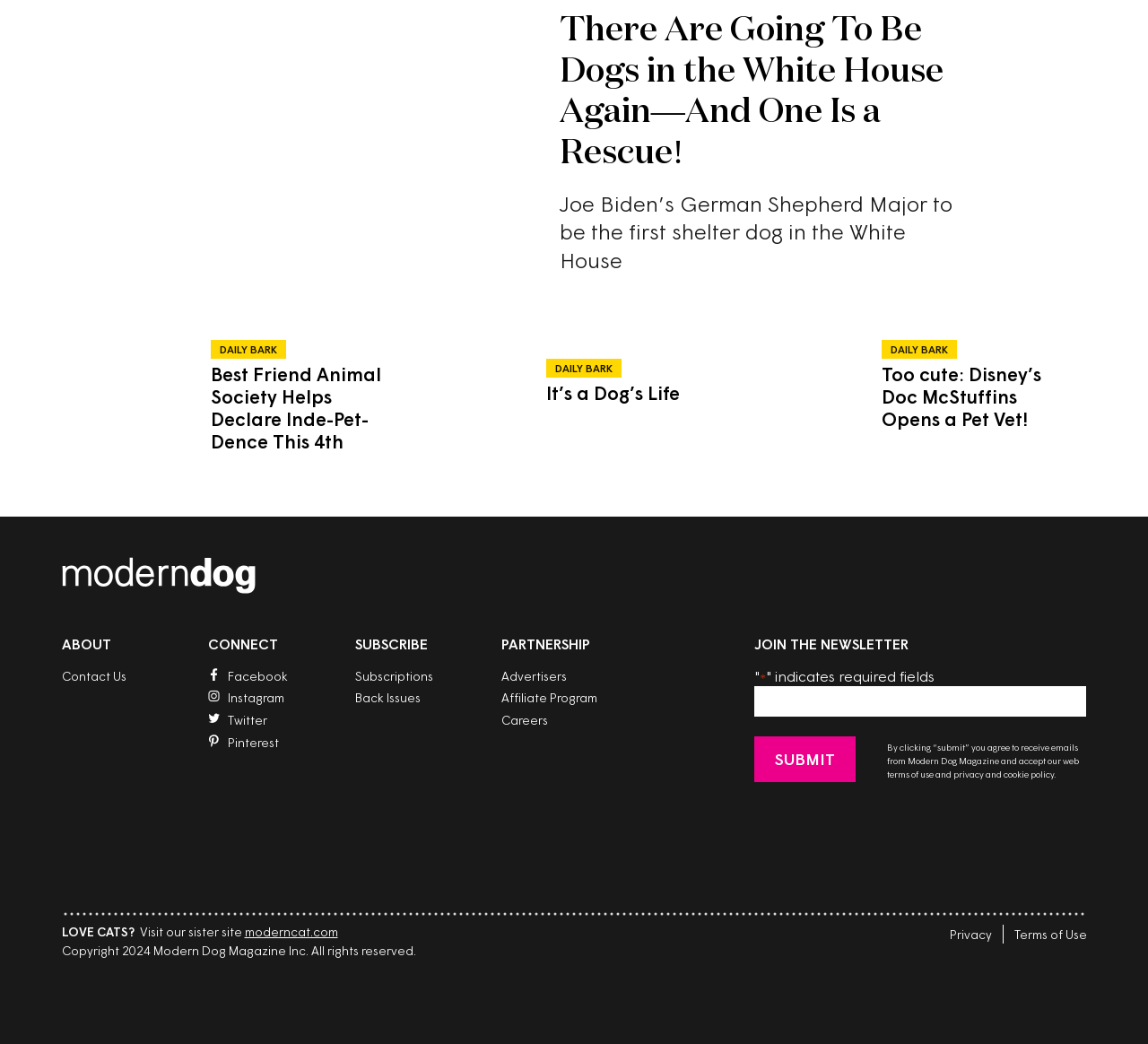What is the sister site of Modern Dog Magazine?
Refer to the image and offer an in-depth and detailed answer to the question.

The webpage has a text 'LOVE CATS?' and a link 'moderncat.com' which suggests that the sister site of Modern Dog Magazine is Modern Cat.